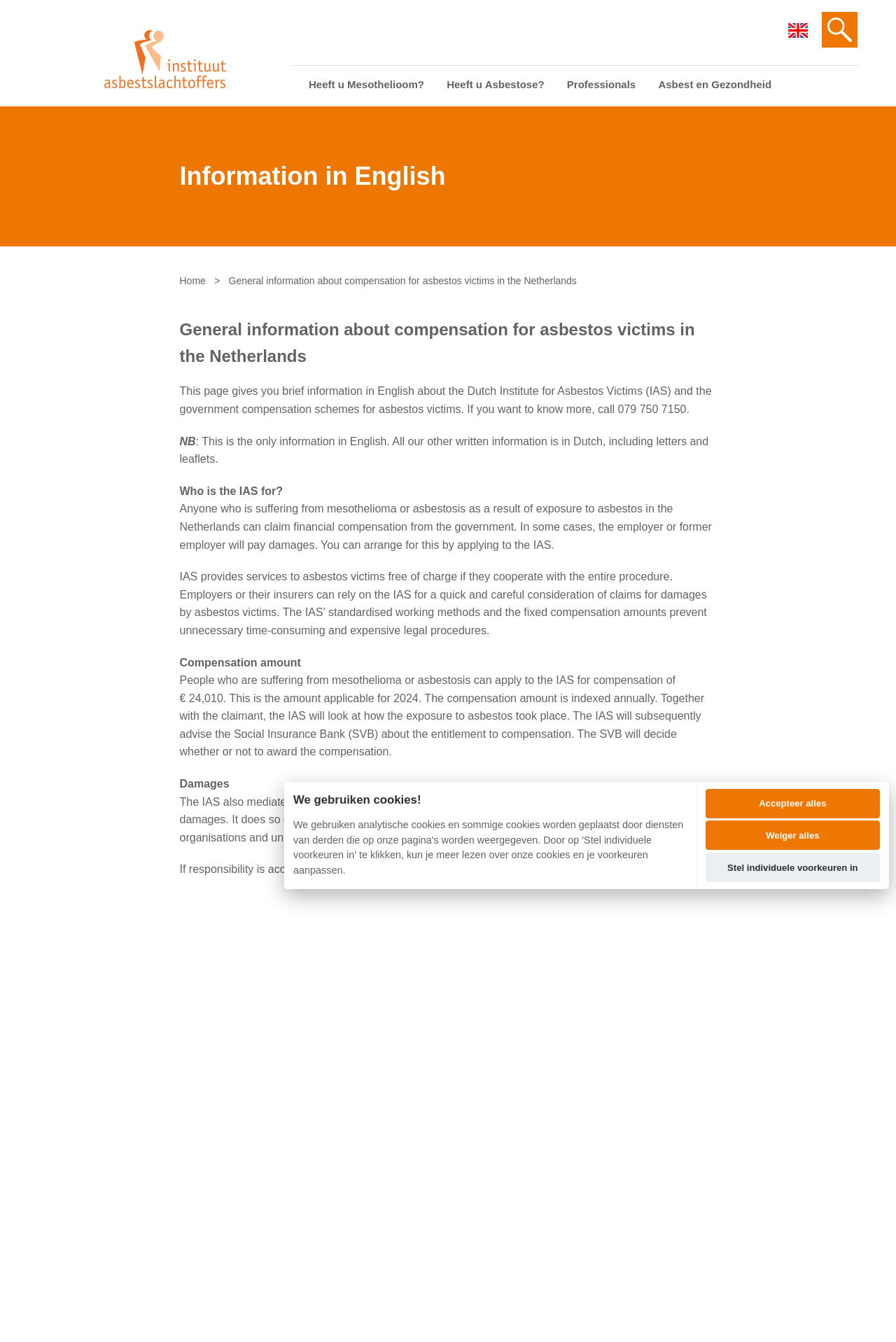Based on the image, please respond to the question with as much detail as possible:
What is the role of the IAS in damages payment?

The answer can be found in the text 'The IAS also mediates between current and former employers and employees about the payment of damages.' which is located in the main content area of the webpage.